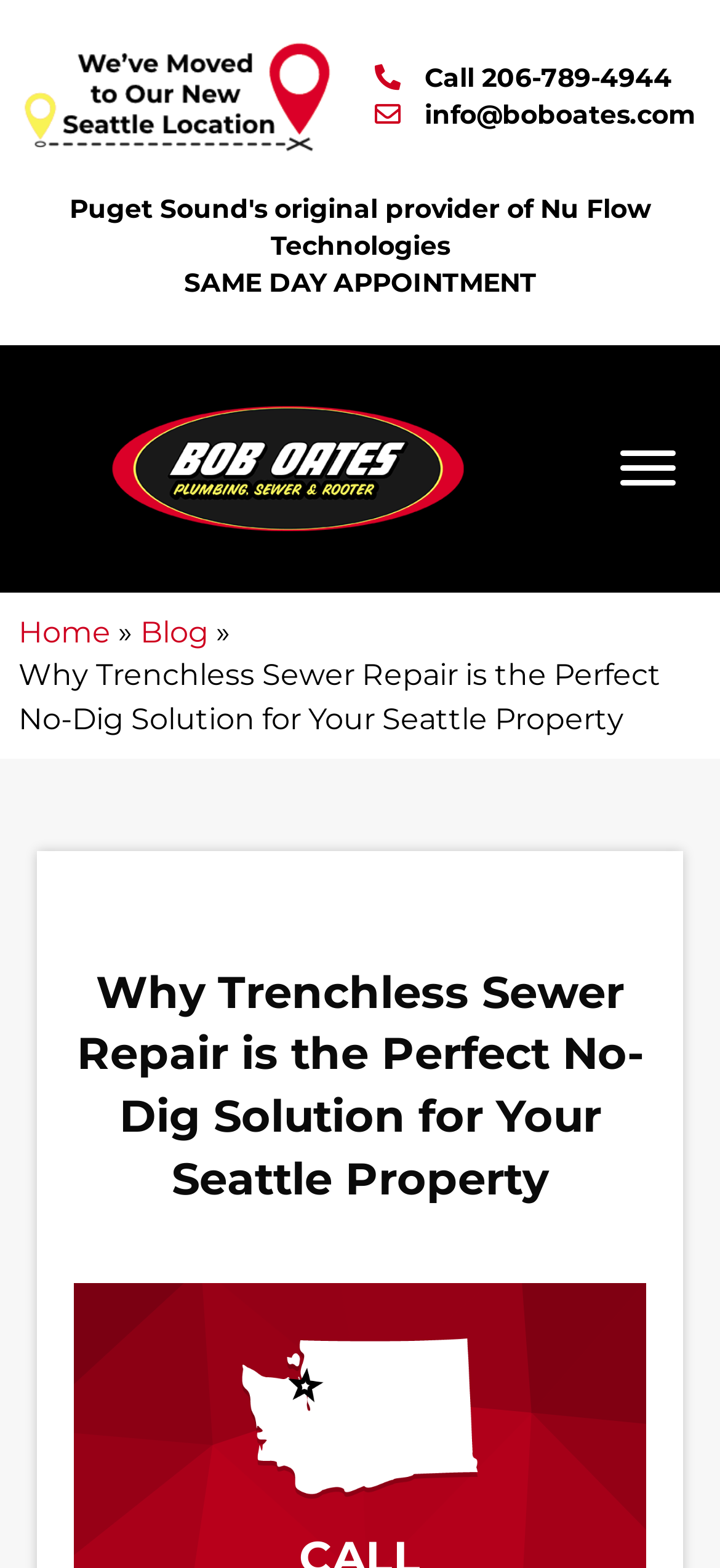Find the bounding box coordinates of the clickable element required to execute the following instruction: "Go to the home page". Provide the coordinates as four float numbers between 0 and 1, i.e., [left, top, right, bottom].

[0.026, 0.39, 0.154, 0.417]